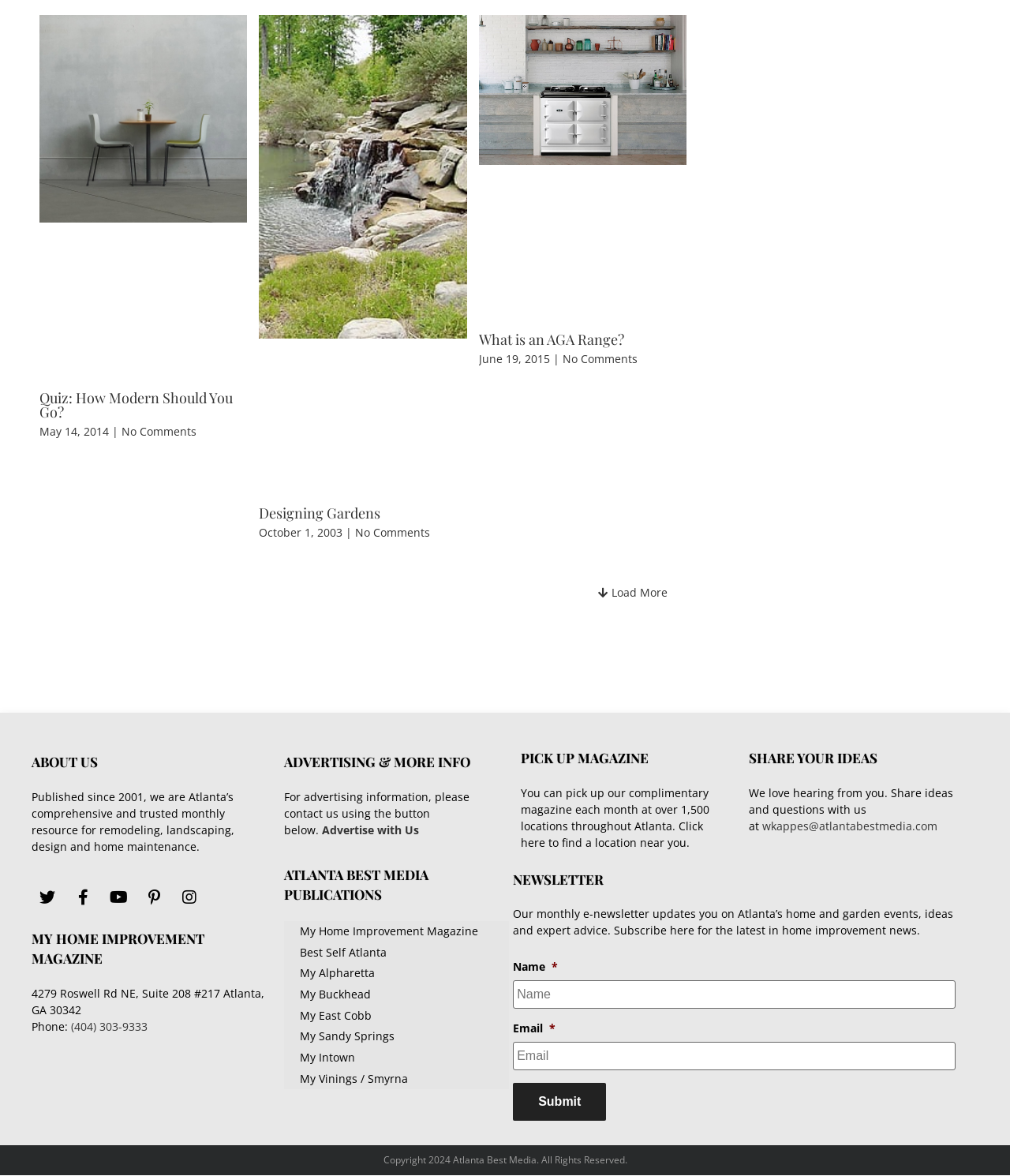Show the bounding box coordinates for the element that needs to be clicked to execute the following instruction: "Click the 'Submit' button". Provide the coordinates in the form of four float numbers between 0 and 1, i.e., [left, top, right, bottom].

[0.508, 0.921, 0.6, 0.953]